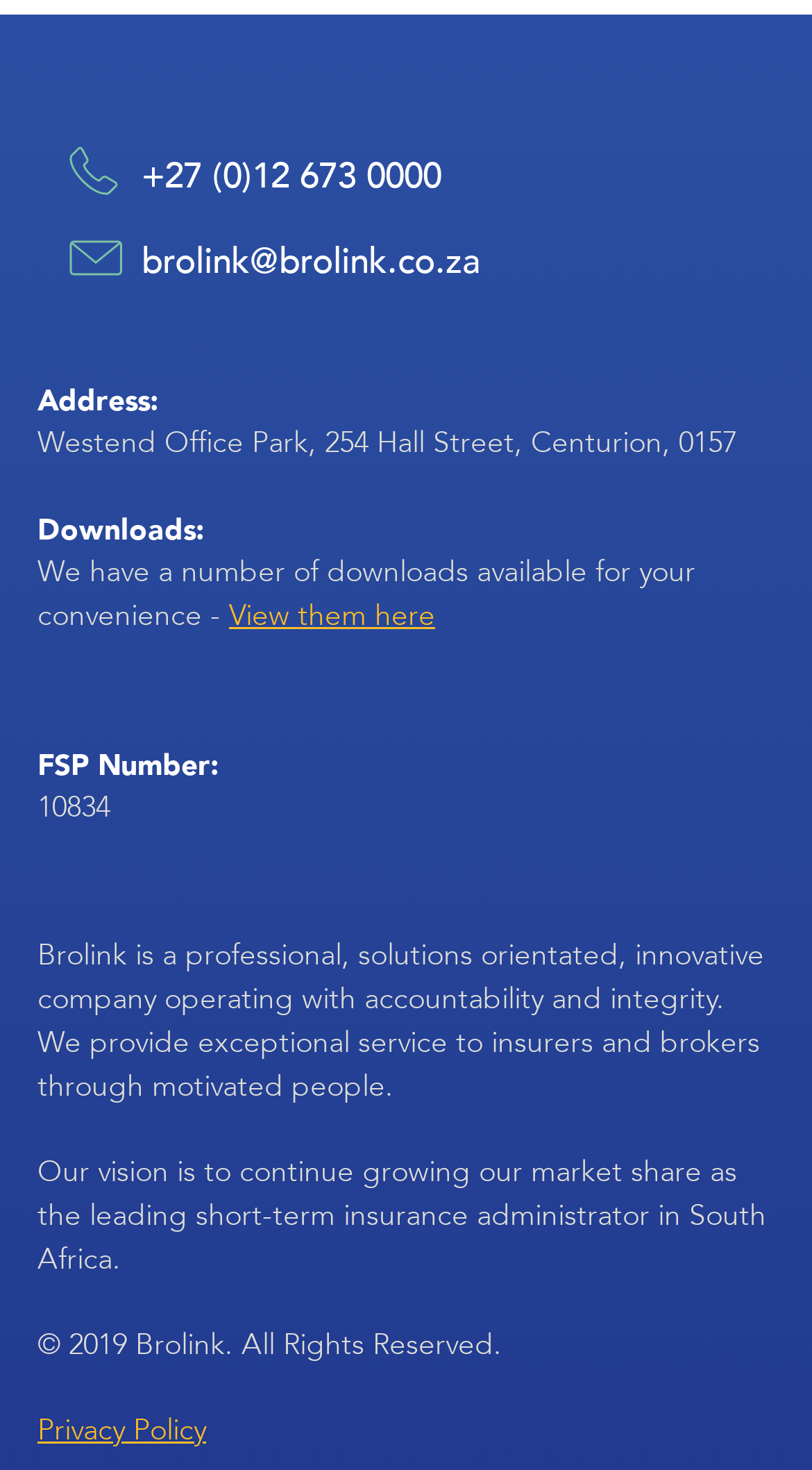What can be downloaded from the website?
Answer the question with a single word or phrase, referring to the image.

Various downloads